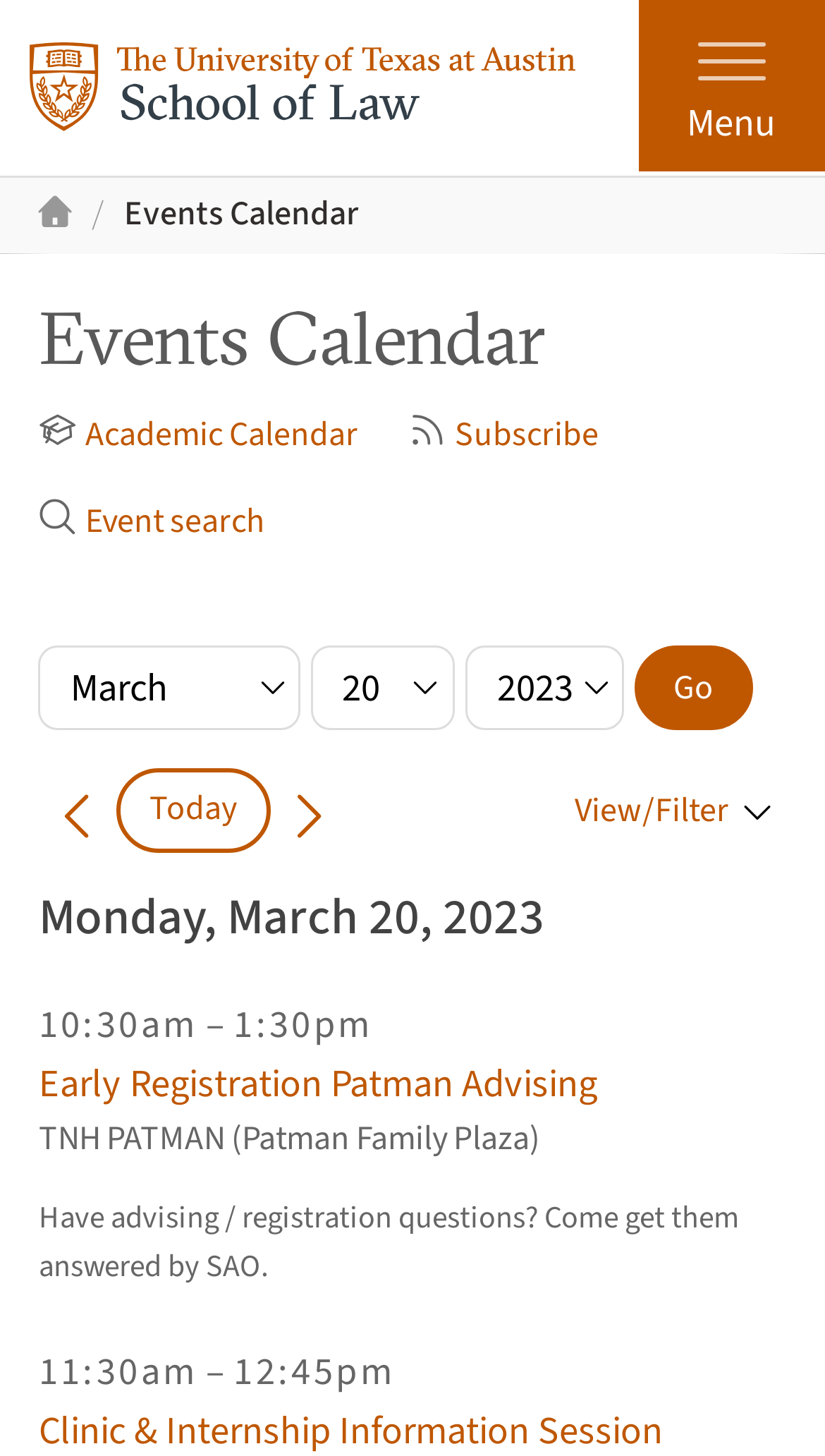Locate the bounding box coordinates of the element I should click to achieve the following instruction: "View February 2024".

None